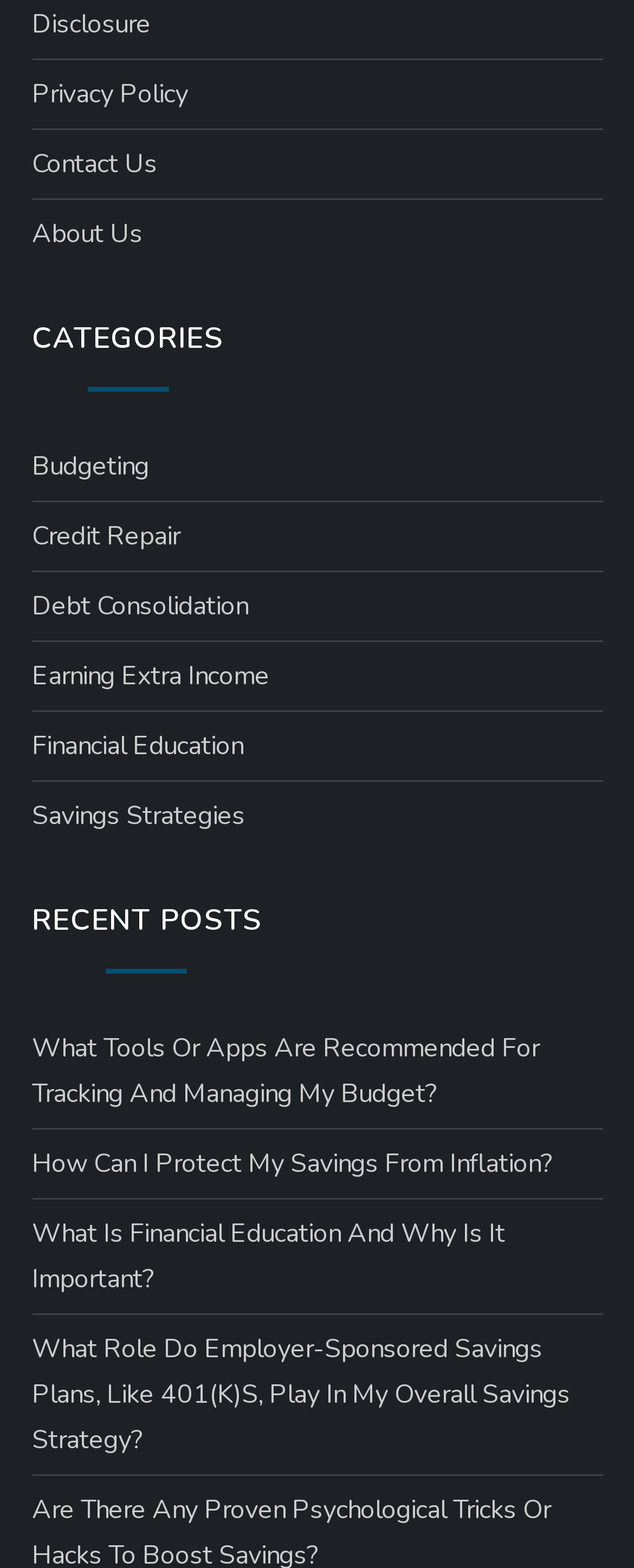What is the purpose of the 'About Us' link?
Use the image to answer the question with a single word or phrase.

To learn about the website